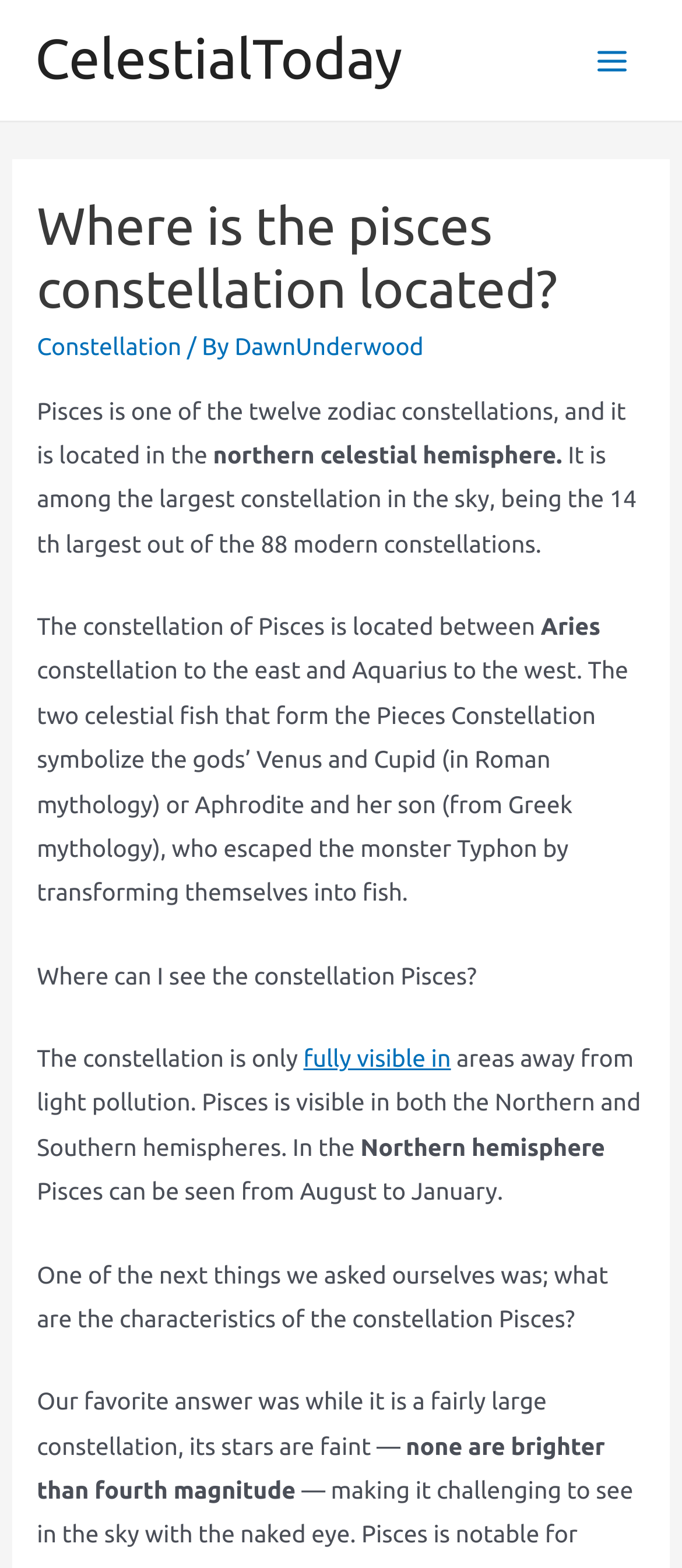From the details in the image, provide a thorough response to the question: What is the characteristic of the stars in the Pisces constellation?

The answer can be found in the sixth paragraph of the webpage, which states 'Our favorite answer was while it is a fairly large constellation, its stars are faint — none are brighter than fourth magnitude'